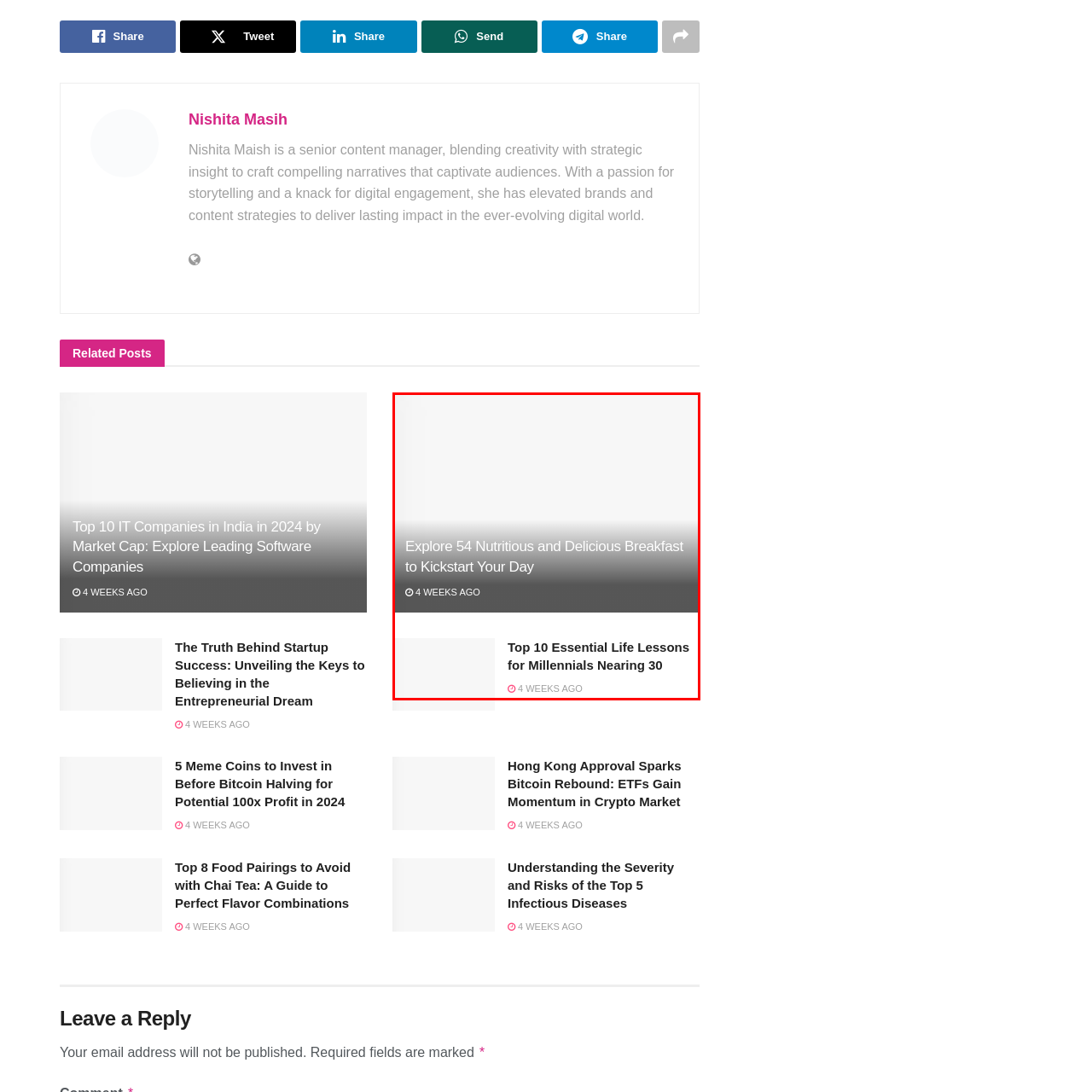Describe in detail what you see in the image highlighted by the red border.

The image features an eye-catching heading that invites readers to "Explore 54 Nutritious and Delicious Breakfasts to Kickstart Your Day." Accompanying this enticing title is a subtitle indicating that the post was published four weeks ago. This article promises a diverse range of breakfast options, emphasizing both nutrition and flavor, ideal for those looking to enhance their morning routines. Below the main heading, there's a secondary title: "Top 10 Essential Life Lessons for Millennials Nearing 30," also dated four weeks prior, suggesting a connection between healthy eating and personal growth. The overall design encourages engagement and exploration of healthy breakfast ideas that pair well with lifestyle improvements.